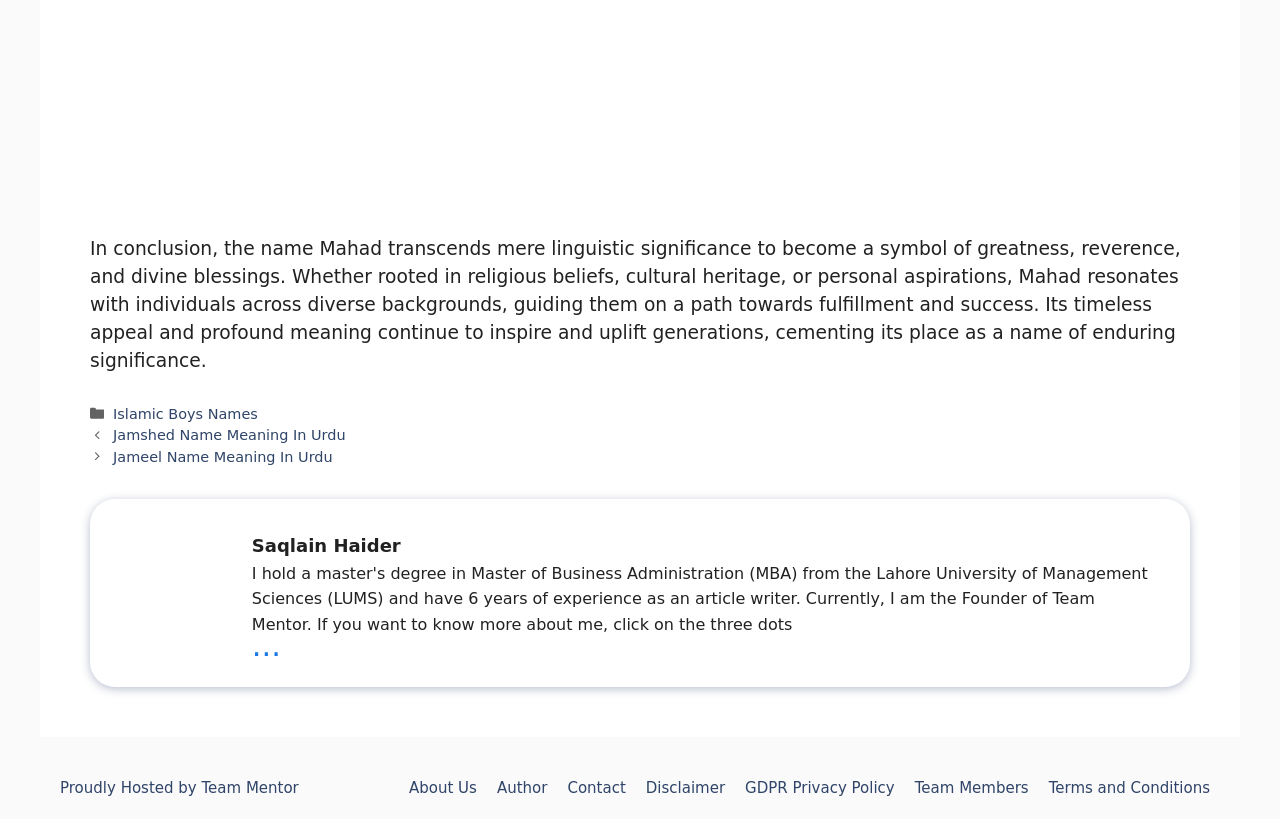Utilize the details in the image to give a detailed response to the question: What is the name being described?

The webpage is describing the name Mahad, which is mentioned in the first StaticText element with ID 424. The text explains the significance and meaning of the name Mahad.